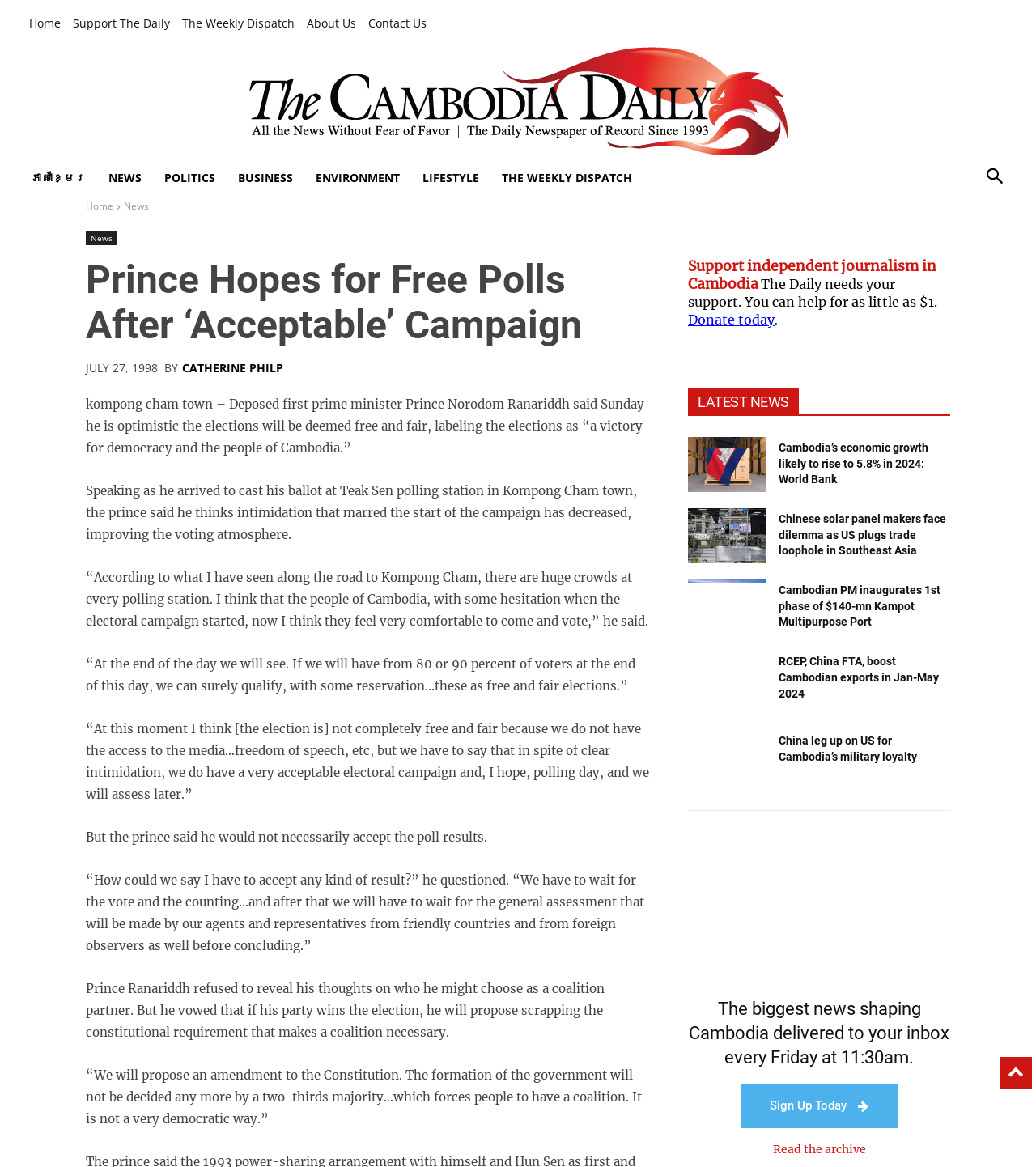Can you identify the bounding box coordinates of the clickable region needed to carry out this instruction: 'Sign up to receive the latest news shaping Cambodia'? The coordinates should be four float numbers within the range of 0 to 1, stated as [left, top, right, bottom].

[0.715, 0.929, 0.866, 0.967]